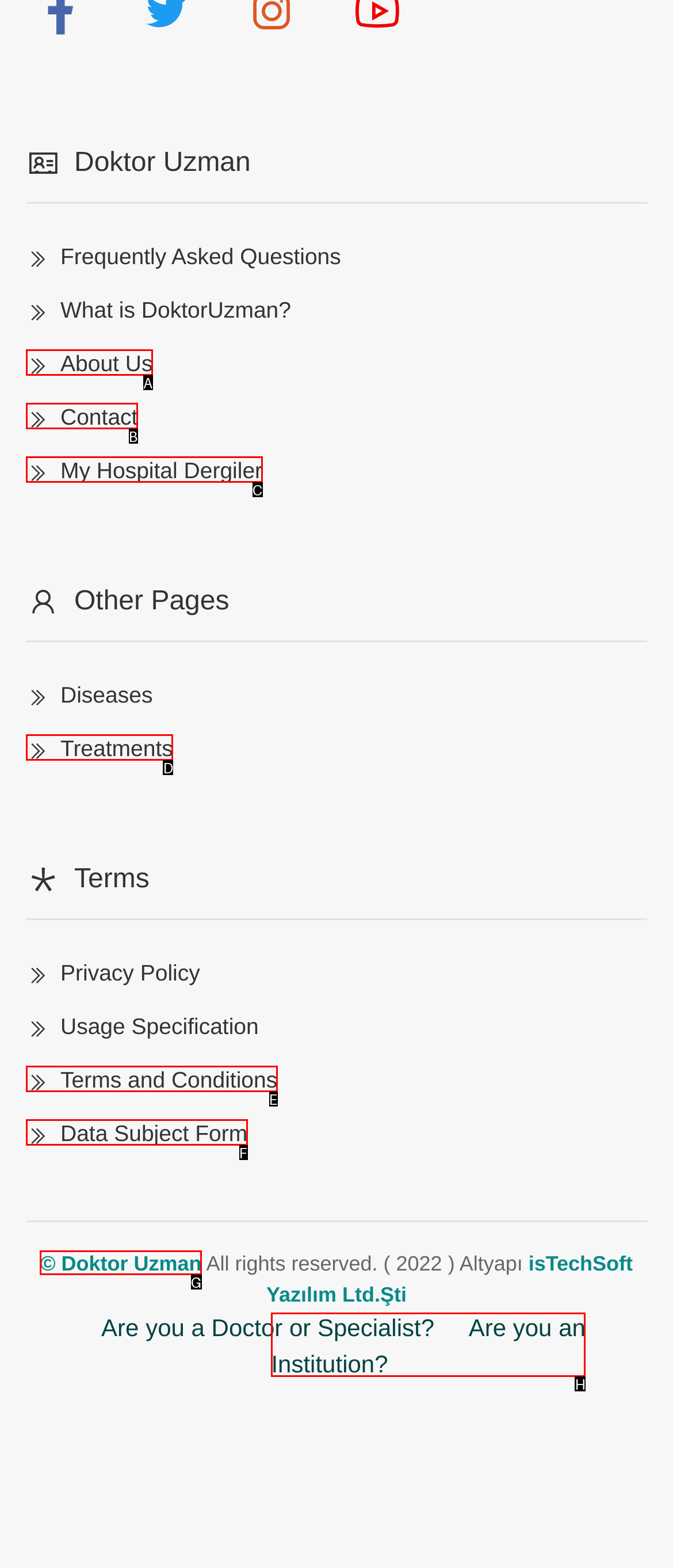Given the description: Are you an Institution?, choose the HTML element that matches it. Indicate your answer with the letter of the option.

H